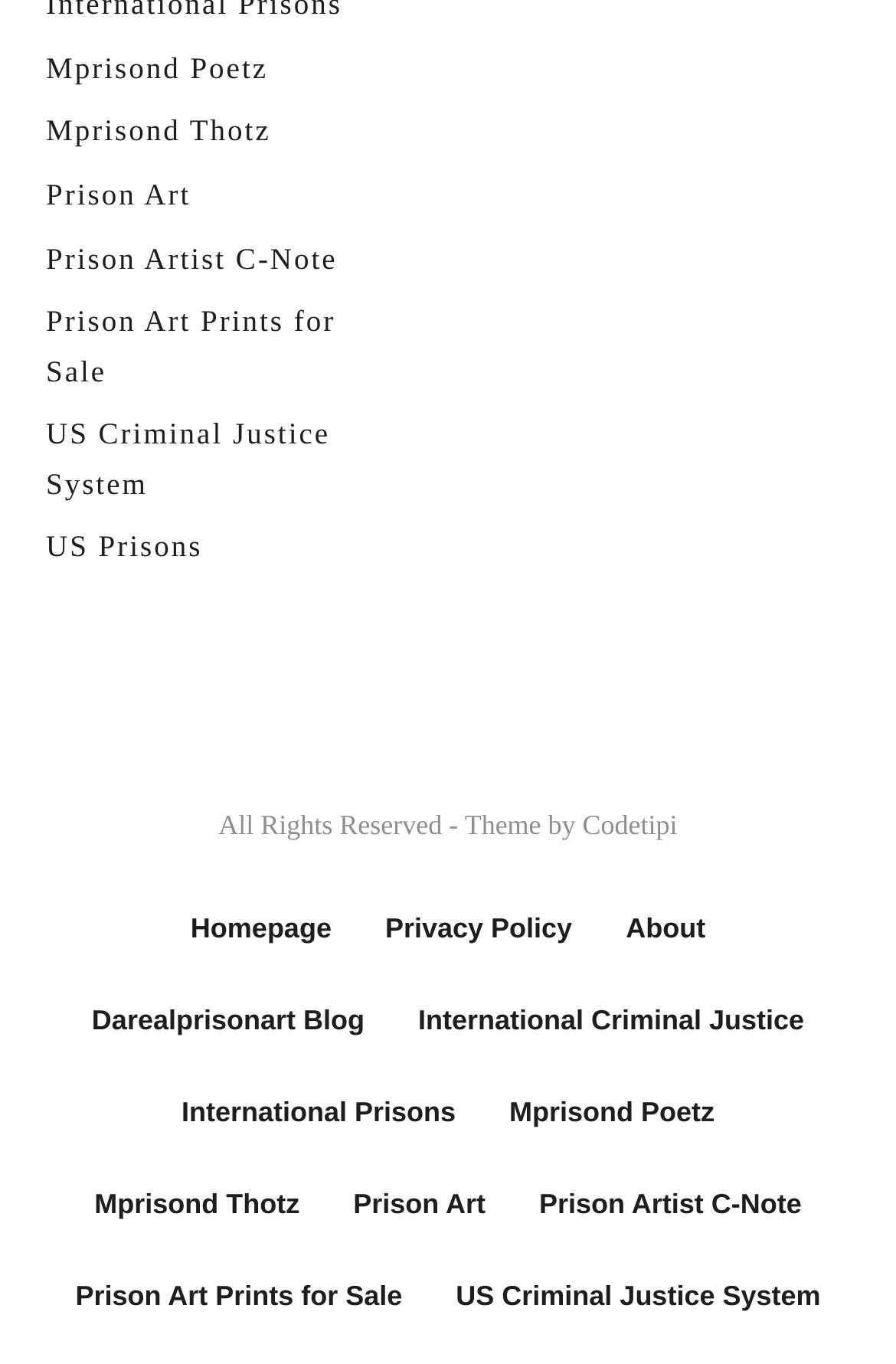Provide a brief response to the question below using one word or phrase:
What is the profession of the person mentioned in the text?

Lawyer